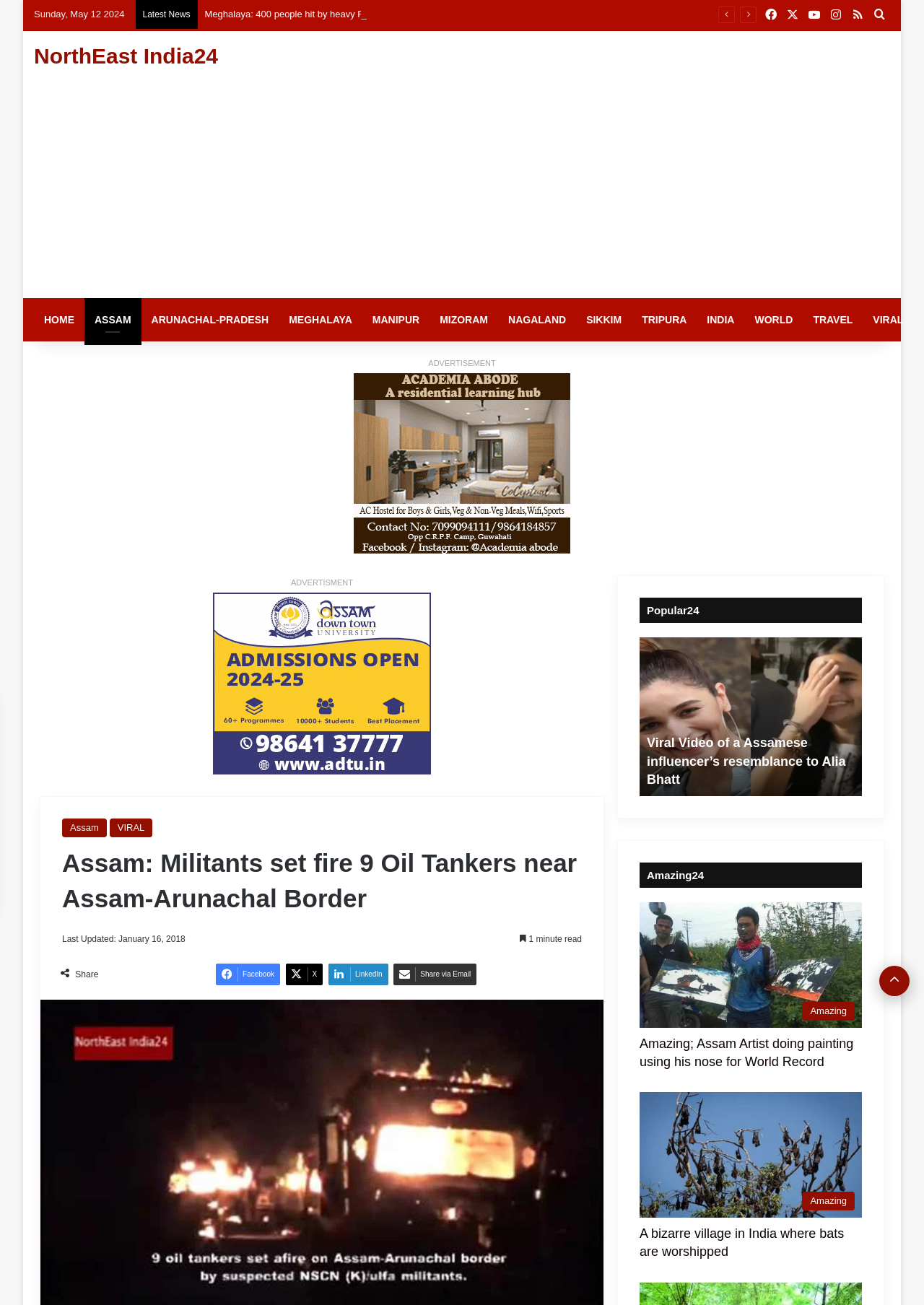Respond to the following question with a brief word or phrase:
What is the date of the news article?

Sunday, May 12 2024